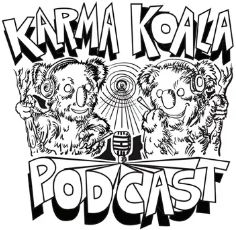Detail the scene shown in the image extensively.

The image features a playful and stylized logo for the "Karma Koala Podcast." The design showcases two cartoon koalas, each adorned with headphones, engaging with a central microphone symbolizing the podcasting theme. The koalas appear animated and lively, highlighted by expressive features. Above them, the name "KARMA KOALA" is prominently displayed in bold, dynamic lettering, creating an eye-catching frame for the lower portion that reads "PODCAST" in a similarly bold fashion. This logo conveys a fun and approachable vibe, clearly representing the podcast’s focus on engaging conversations, likely tied to themes of culture or lifestyle, appealing to a broad audience.